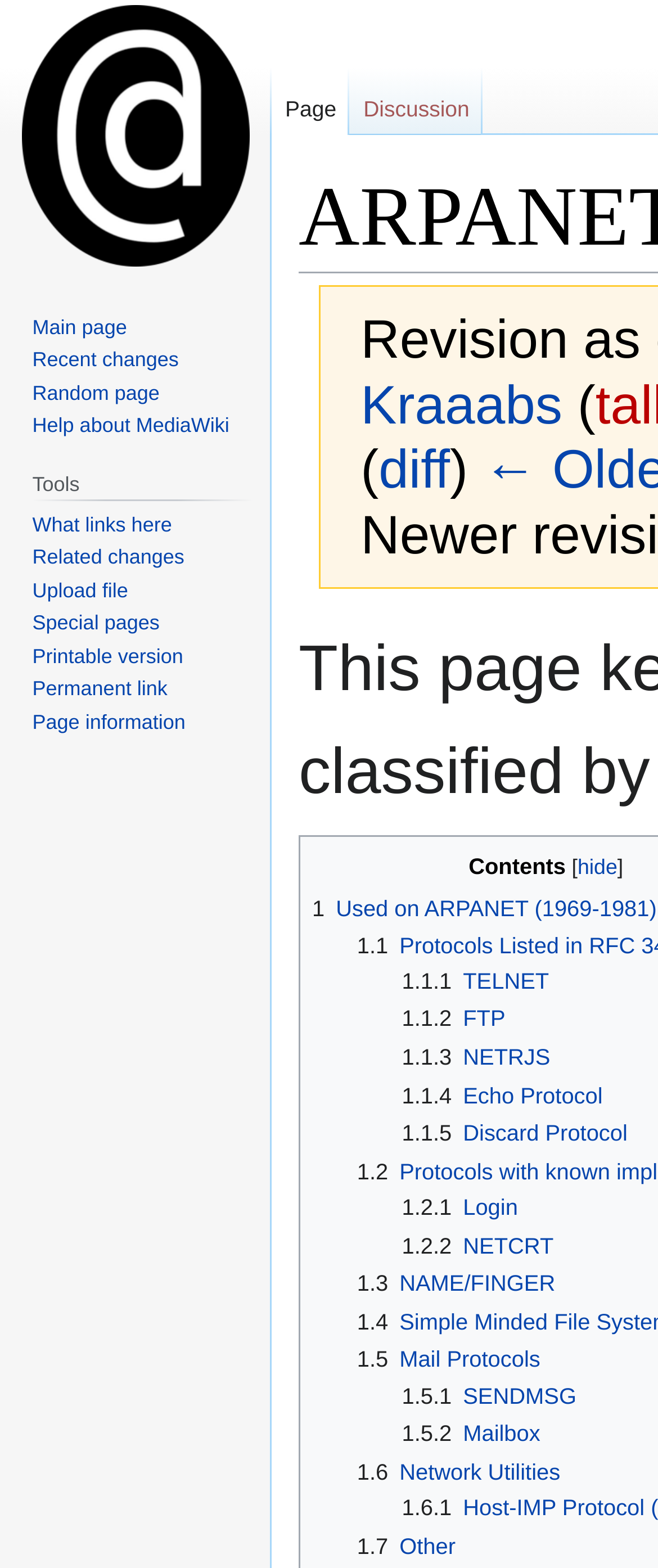Find the bounding box coordinates of the clickable area that will achieve the following instruction: "Get help about MediaWiki".

[0.049, 0.264, 0.348, 0.279]